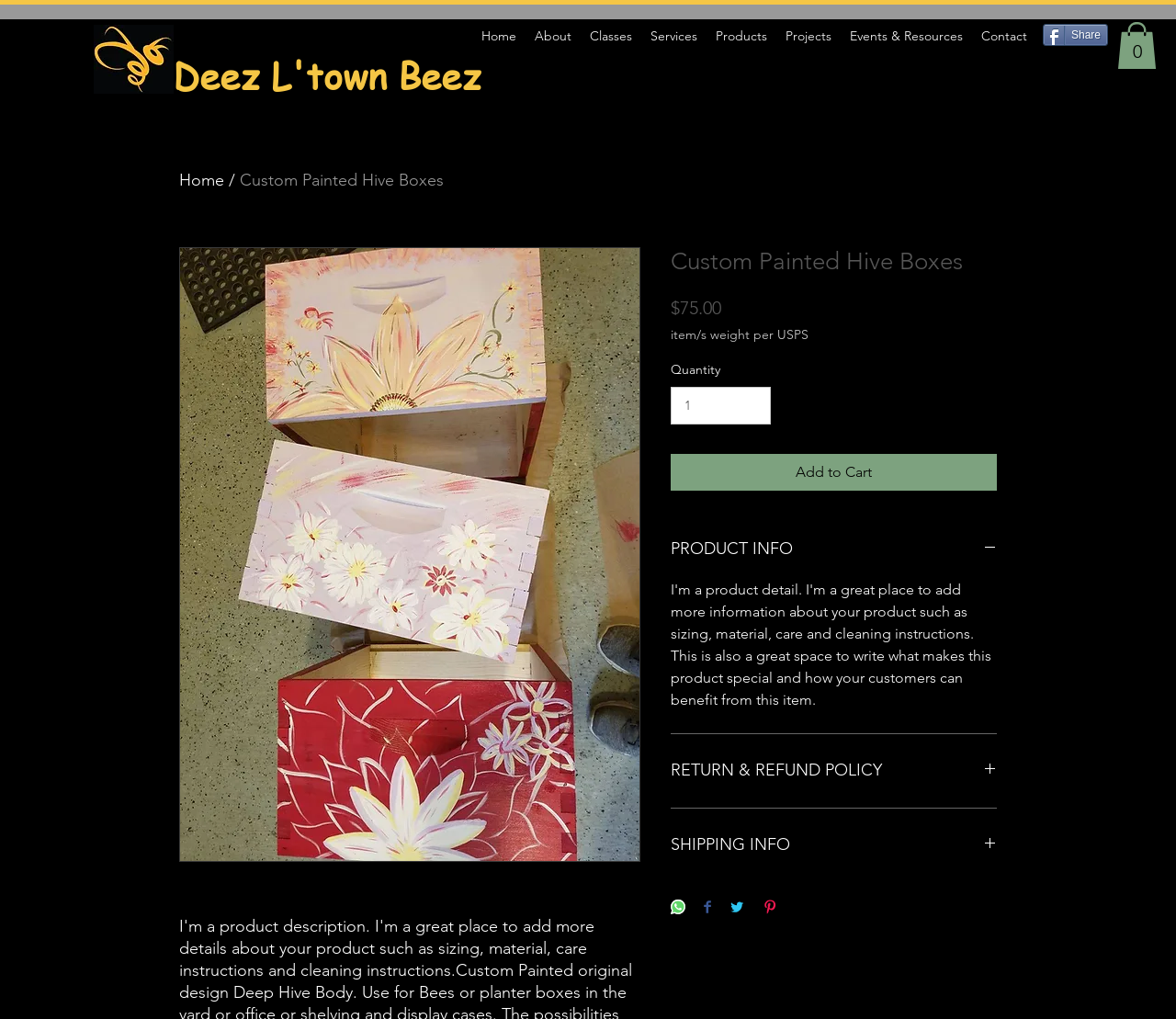What is the minimum quantity of the product that can be purchased?
Look at the screenshot and provide an in-depth answer.

I found the minimum quantity by looking at the spinbutton element with the valuemin attribute set to 1, which is located next to the 'Quantity' label.